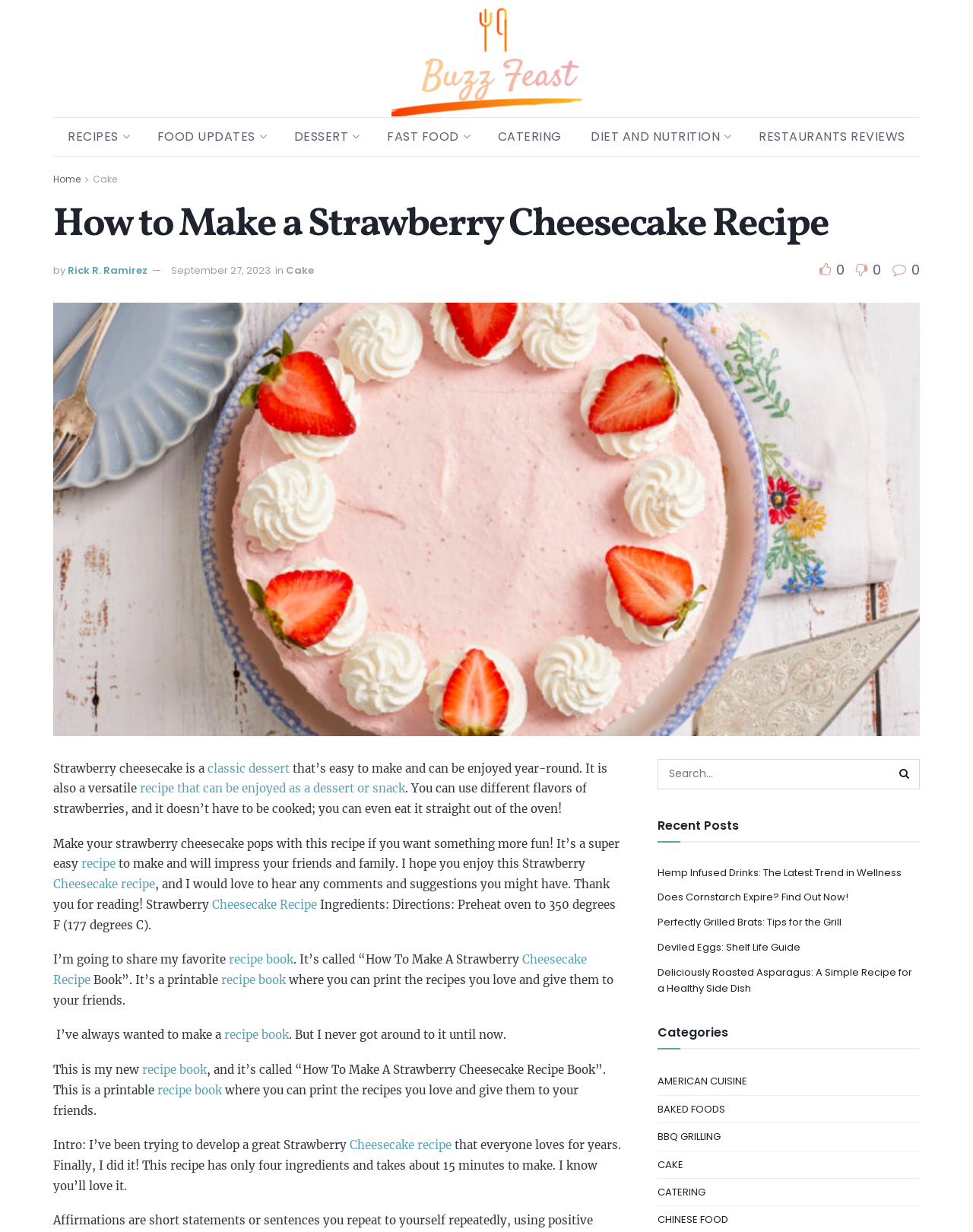Please identify the bounding box coordinates of the element I should click to complete this instruction: 'Log in or sign up'. The coordinates should be given as four float numbers between 0 and 1, like this: [left, top, right, bottom].

None